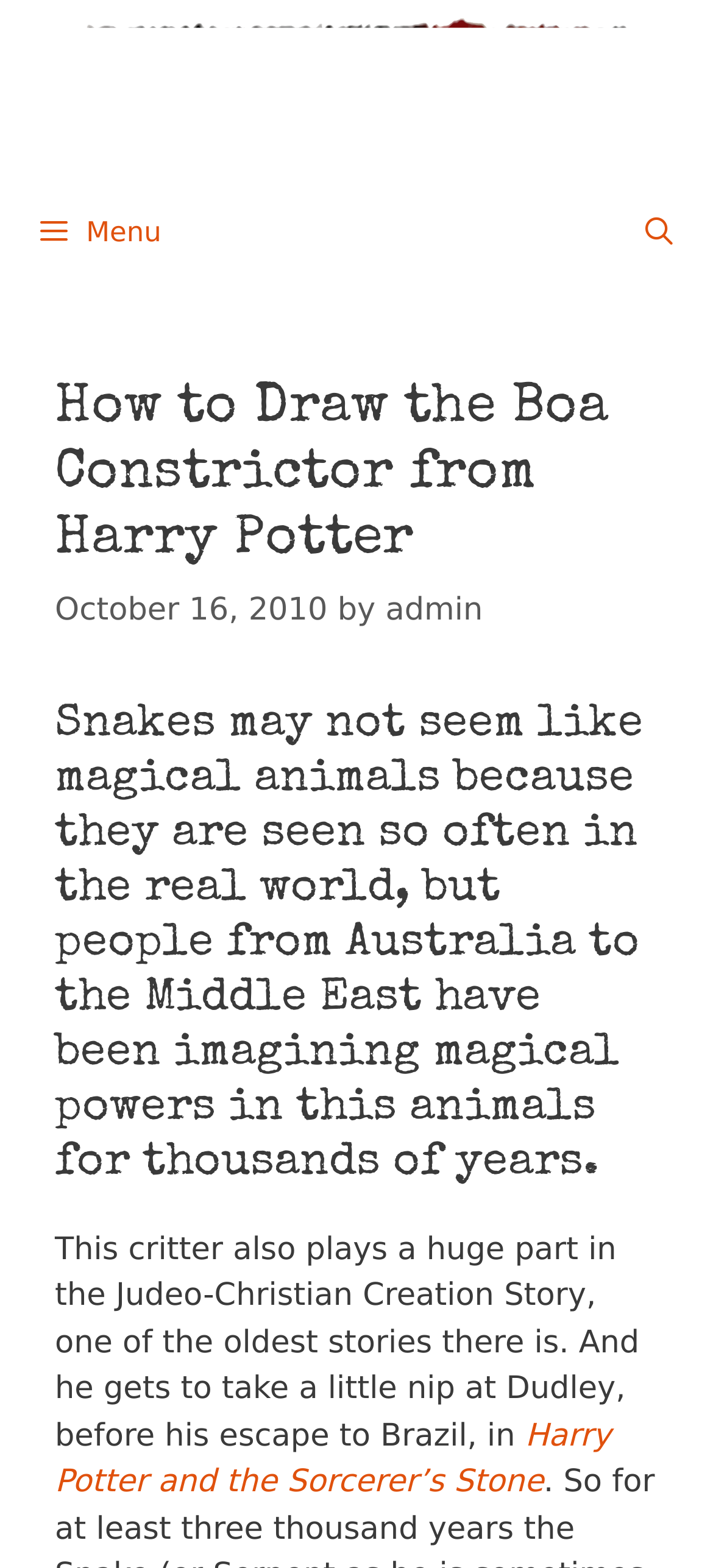What is the name of the book where the snake takes a nip at Dudley?
Give a detailed explanation using the information visible in the image.

The webpage mentions 'And he gets to take a little nip at Dudley, before his escape to Brazil, in Harry Potter and the Sorcerer’s Stone', so the answer is Harry Potter and the Sorcerer’s Stone.